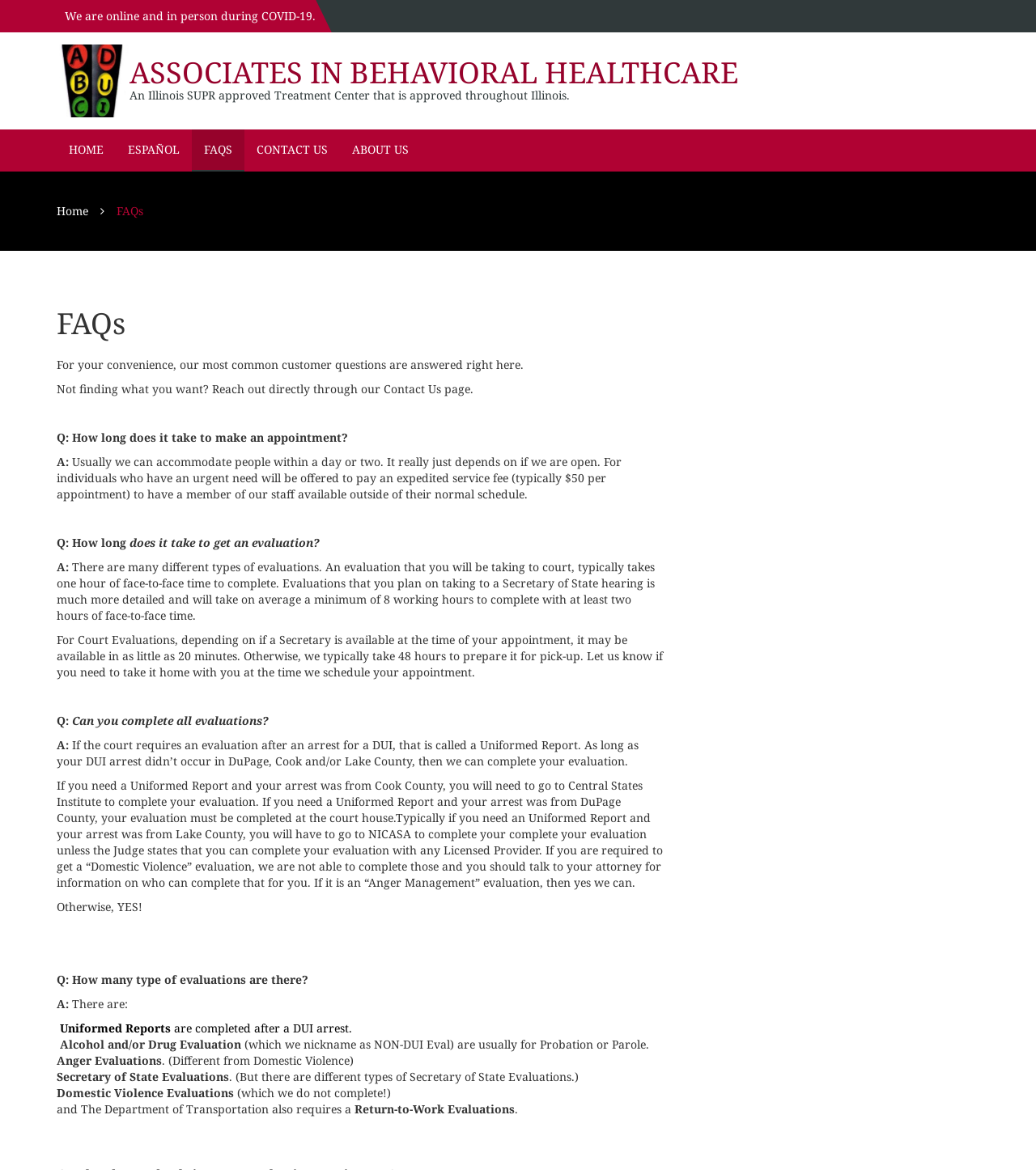Provide a one-word or short-phrase answer to the question:
How long does it take to make an appointment?

Within a day or two